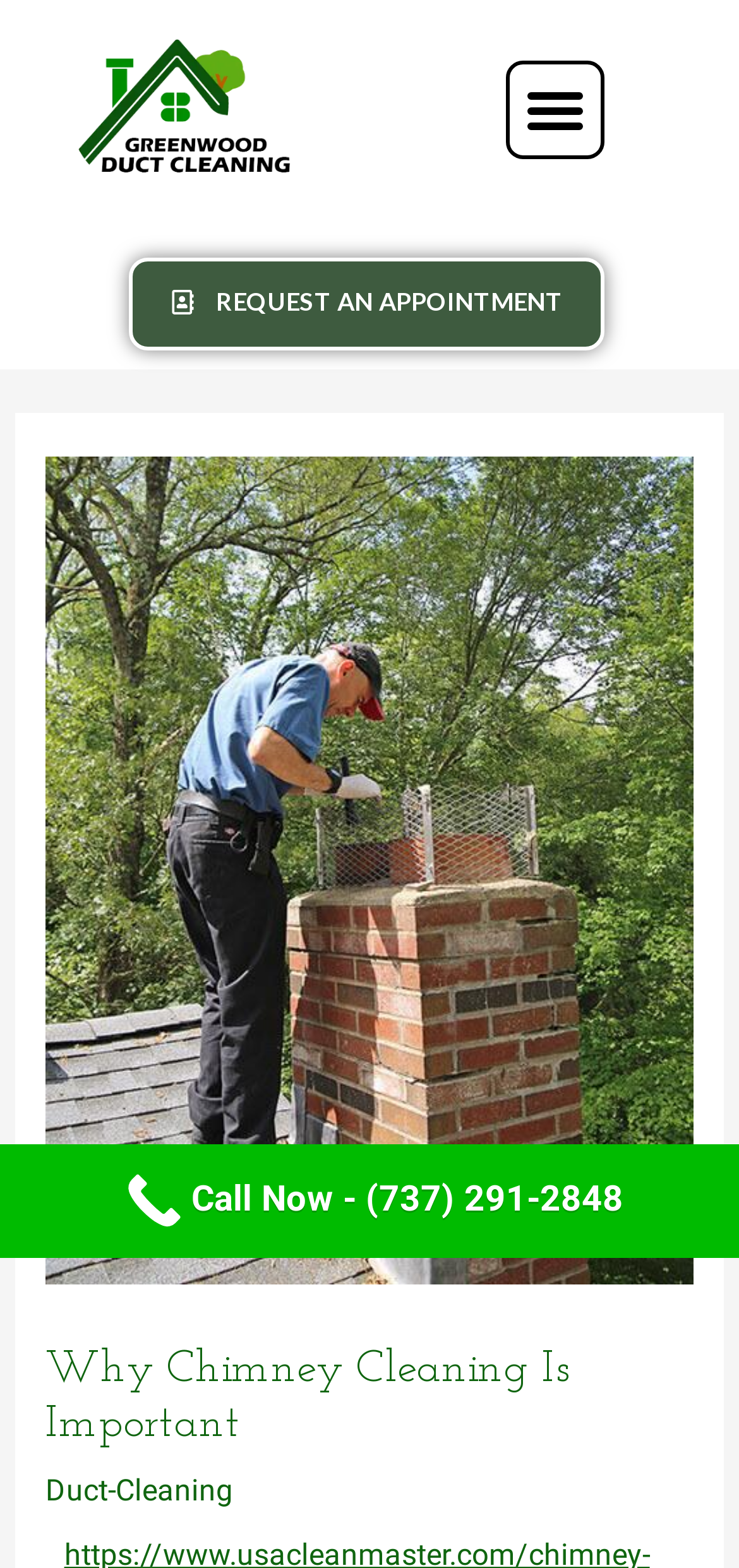Bounding box coordinates are specified in the format (top-left x, top-left y, bottom-right x, bottom-right y). All values are floating point numbers bounded between 0 and 1. Please provide the bounding box coordinate of the region this sentence describes: alt="Greenwood Duct Cleaning"

[0.026, 0.018, 0.474, 0.116]